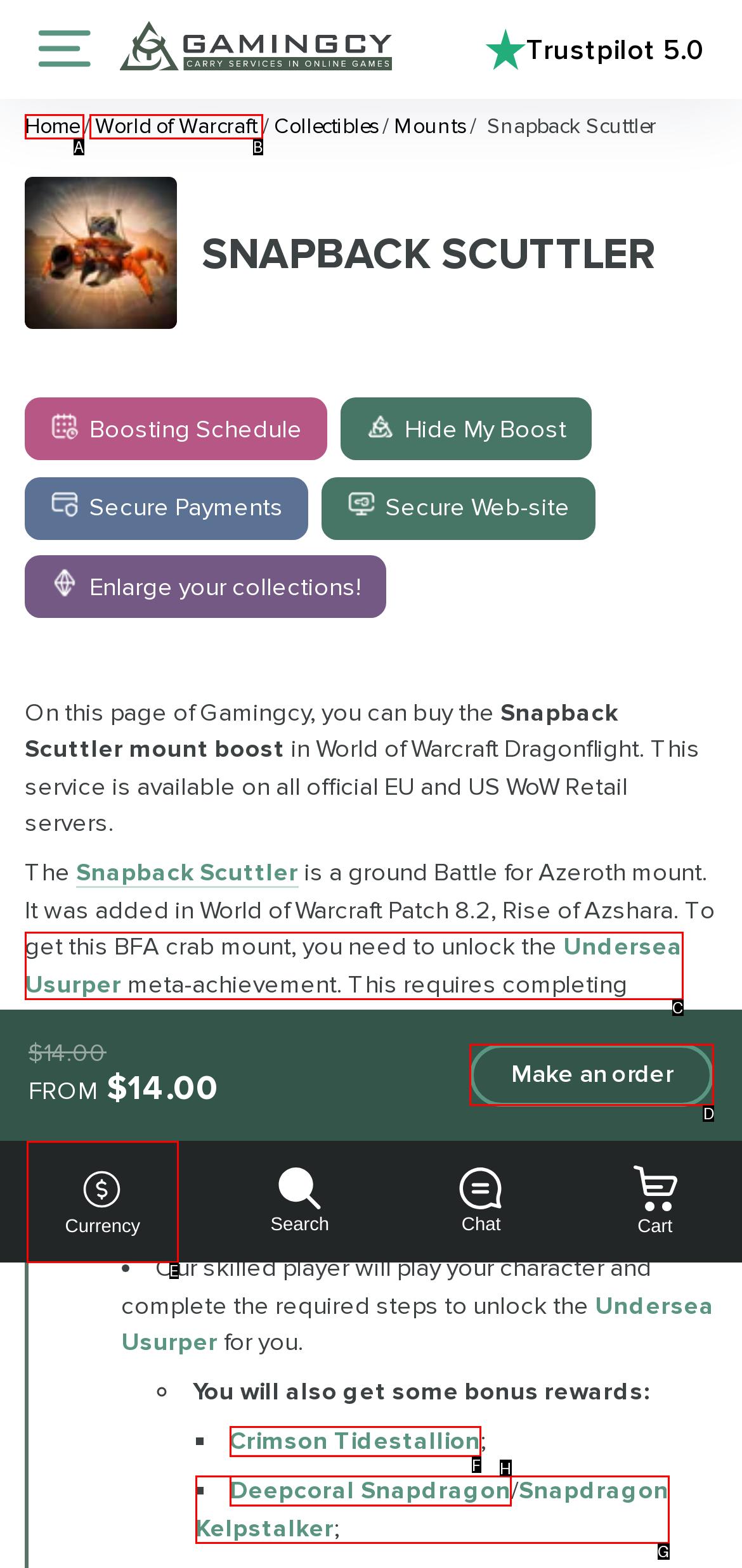Identify the HTML element to click to fulfill this task: Fax a document
Answer with the letter from the given choices.

None